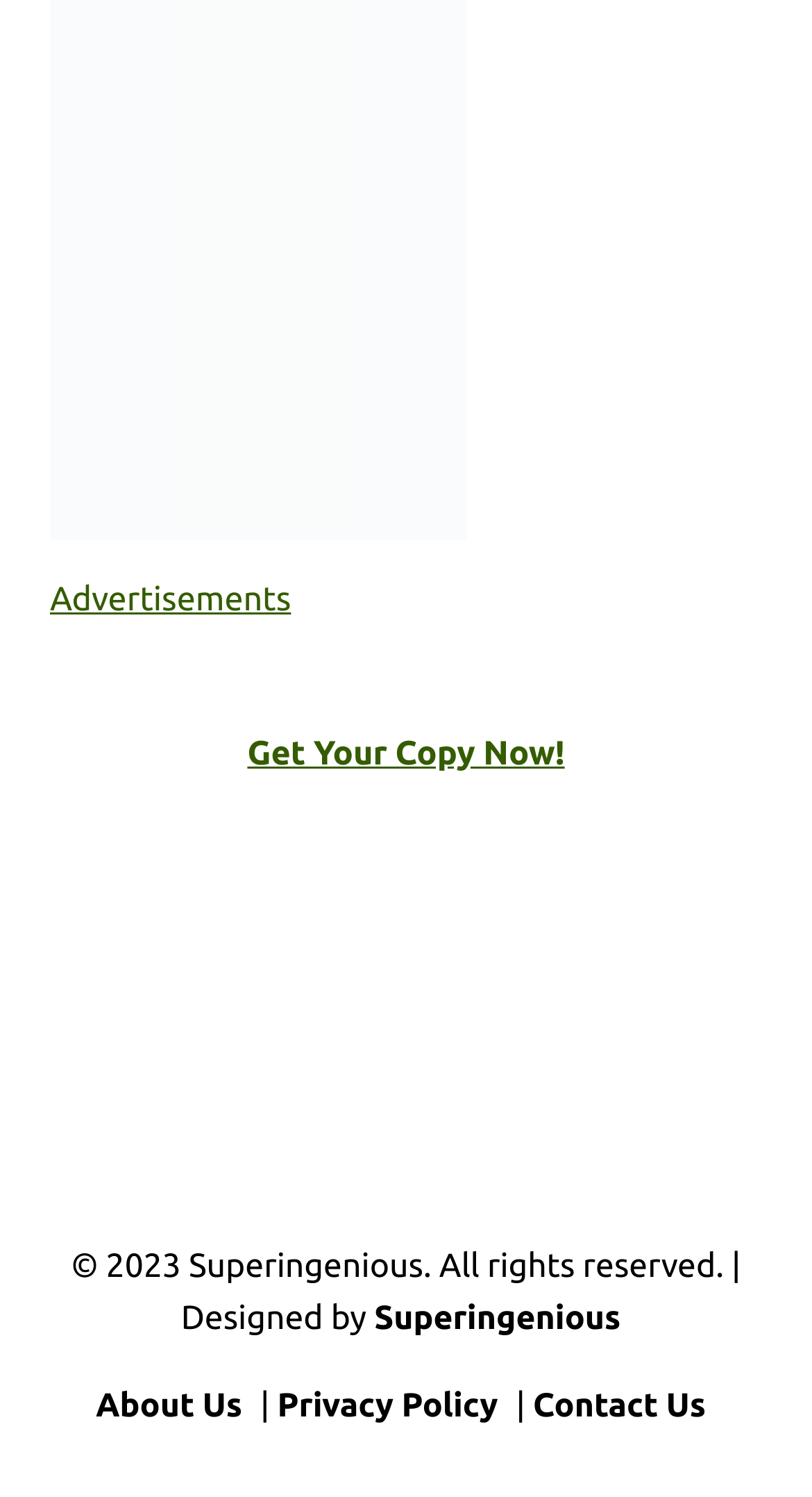Use one word or a short phrase to answer the question provided: 
How many links are there at the bottom of the webpage?

4